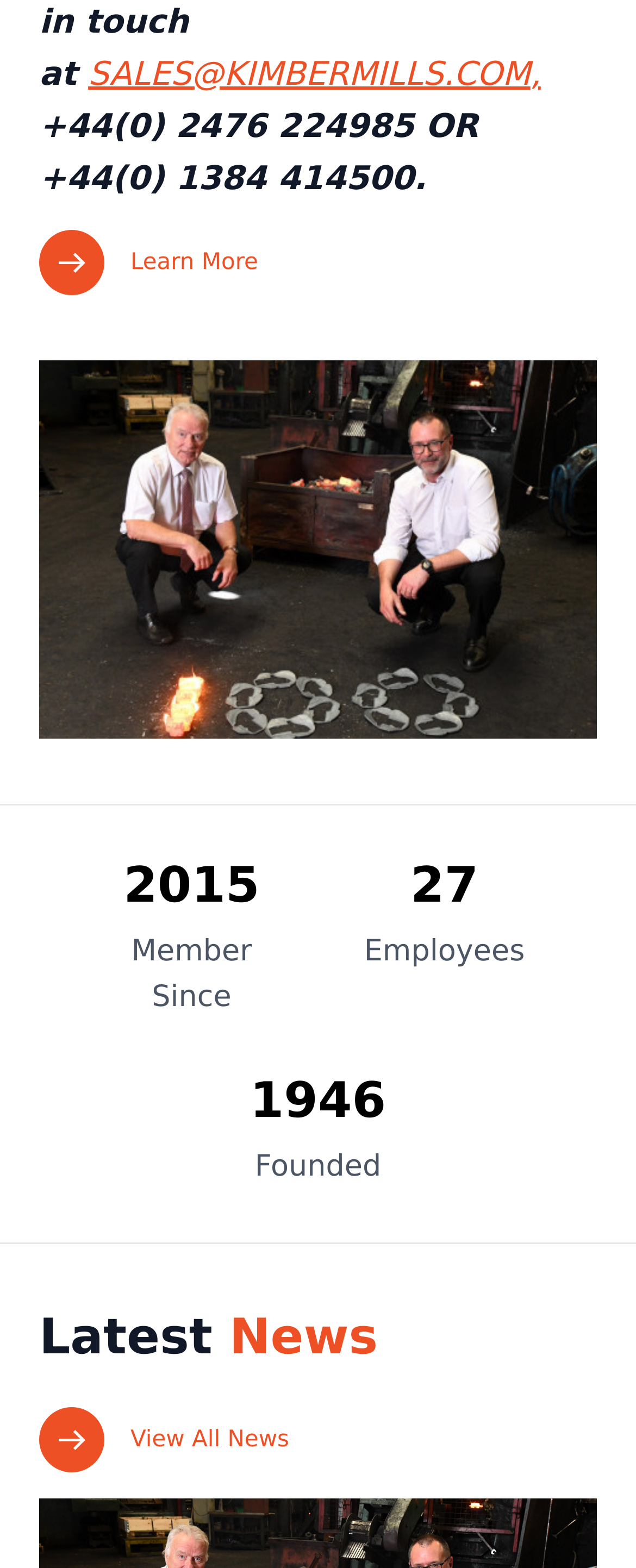Based on the element description, predict the bounding box coordinates (top-left x, top-left y, bottom-right x, bottom-right y) for the UI element in the screenshot: arrow_right_altView All News

[0.062, 0.898, 0.455, 0.939]